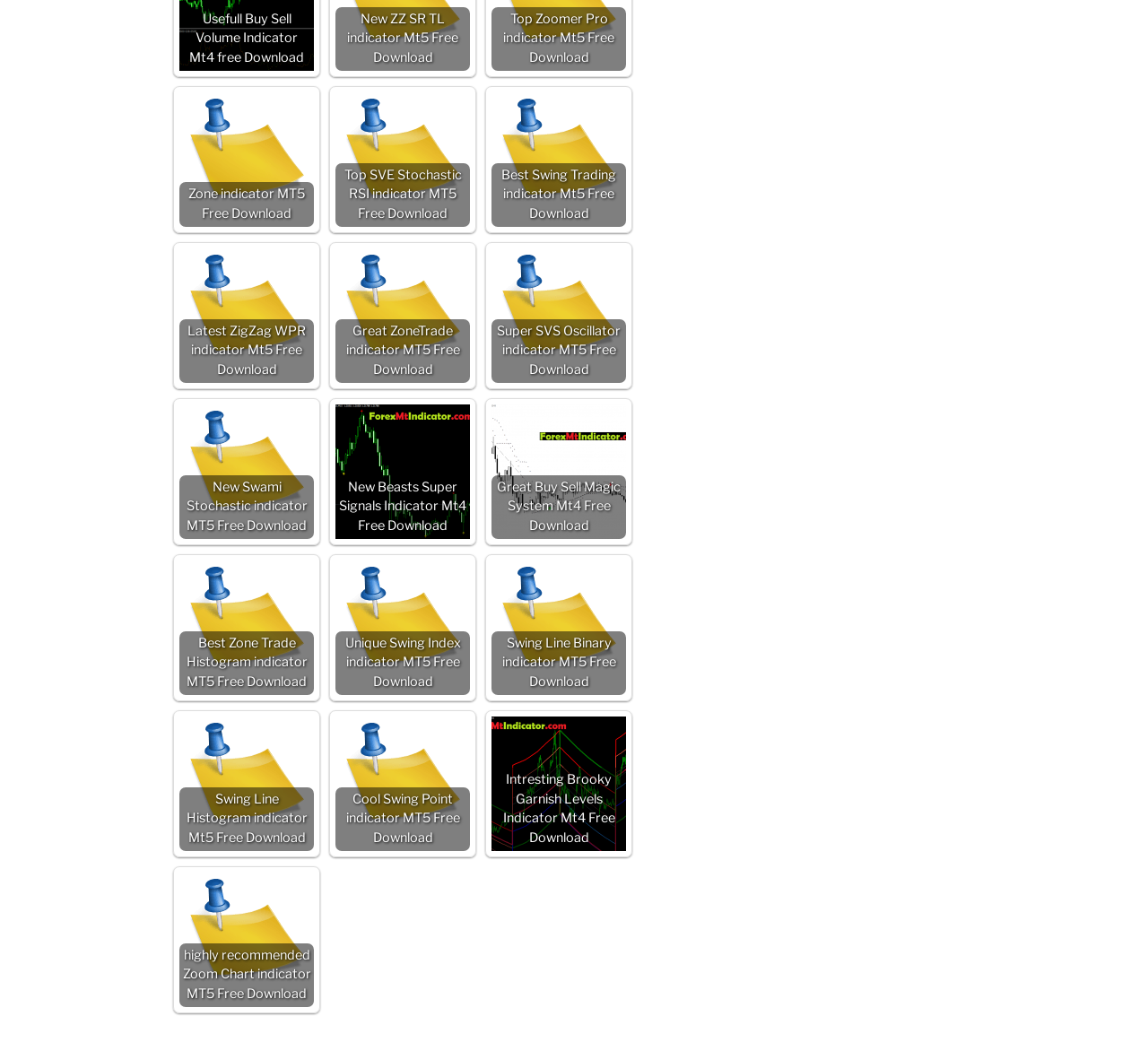Extract the bounding box coordinates of the UI element described: "Zone indicator MT5 Free Download". Provide the coordinates in the format [left, top, right, bottom] with values ranging from 0 to 1.

[0.156, 0.088, 0.273, 0.216]